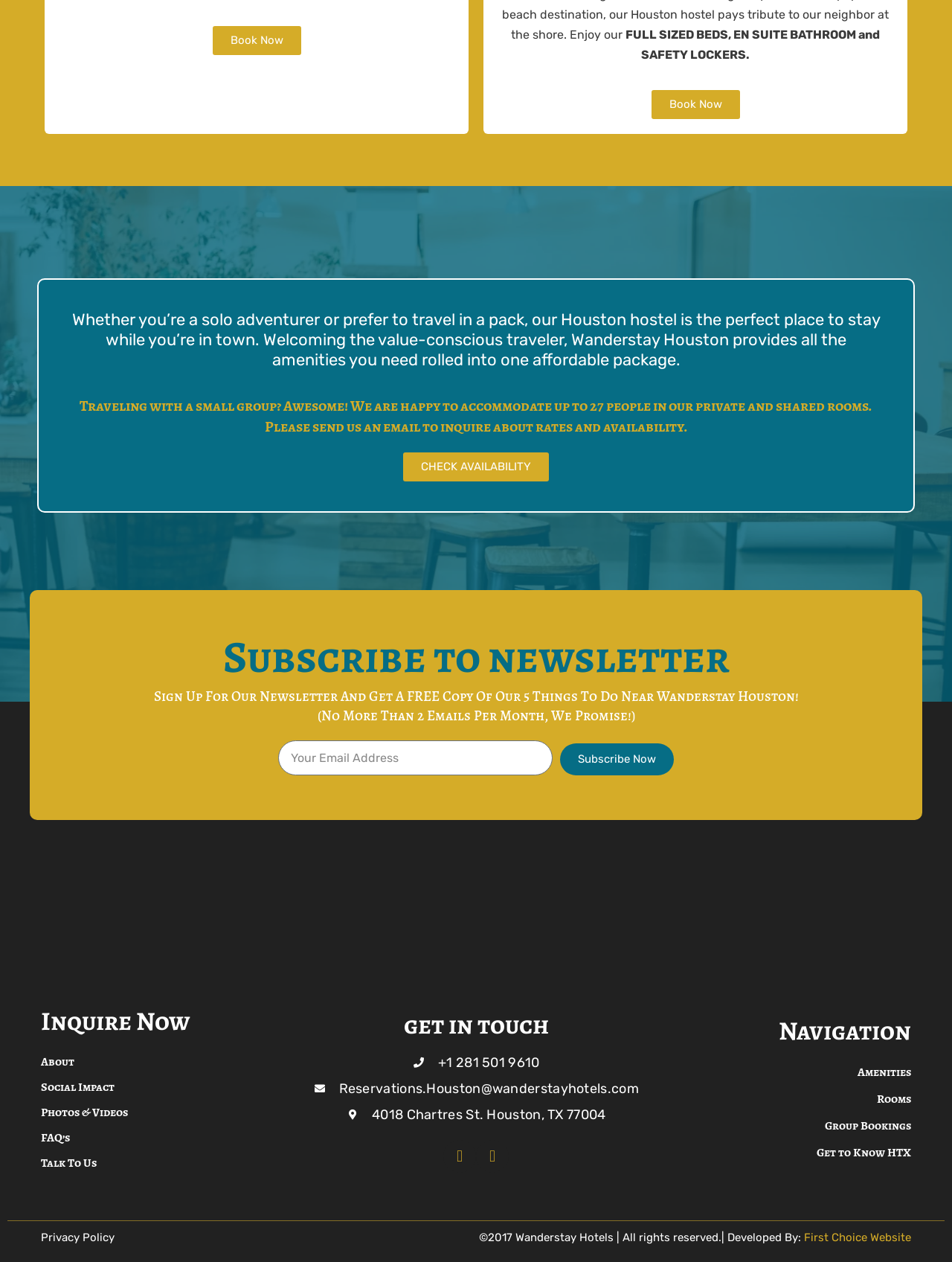Provide a short answer using a single word or phrase for the following question: 
What is the address of the hostel?

4018 Chartres St. Houston, TX 77004